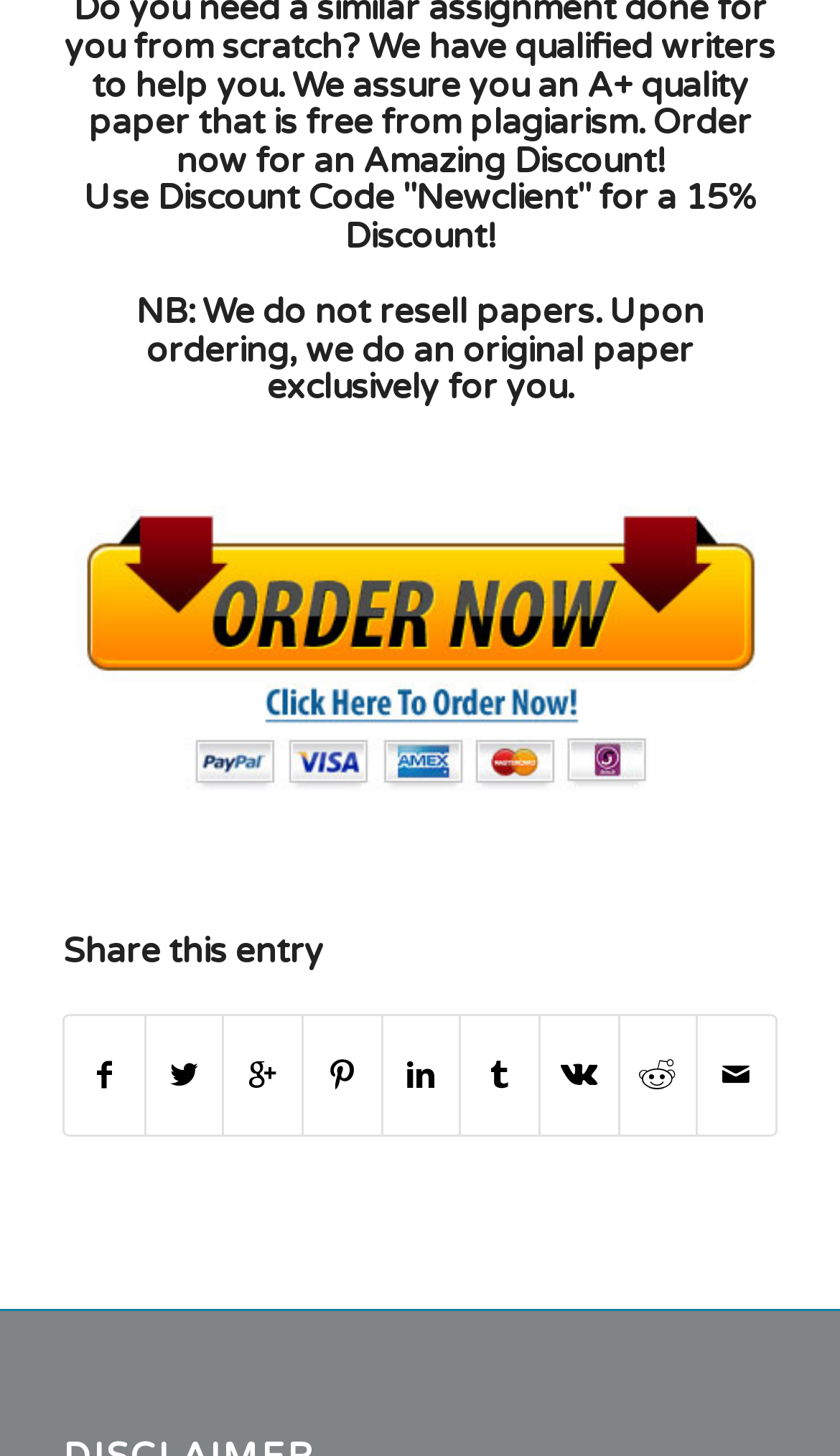Could you provide the bounding box coordinates for the portion of the screen to click to complete this instruction: "Click the third social media link"?

[0.268, 0.698, 0.359, 0.779]